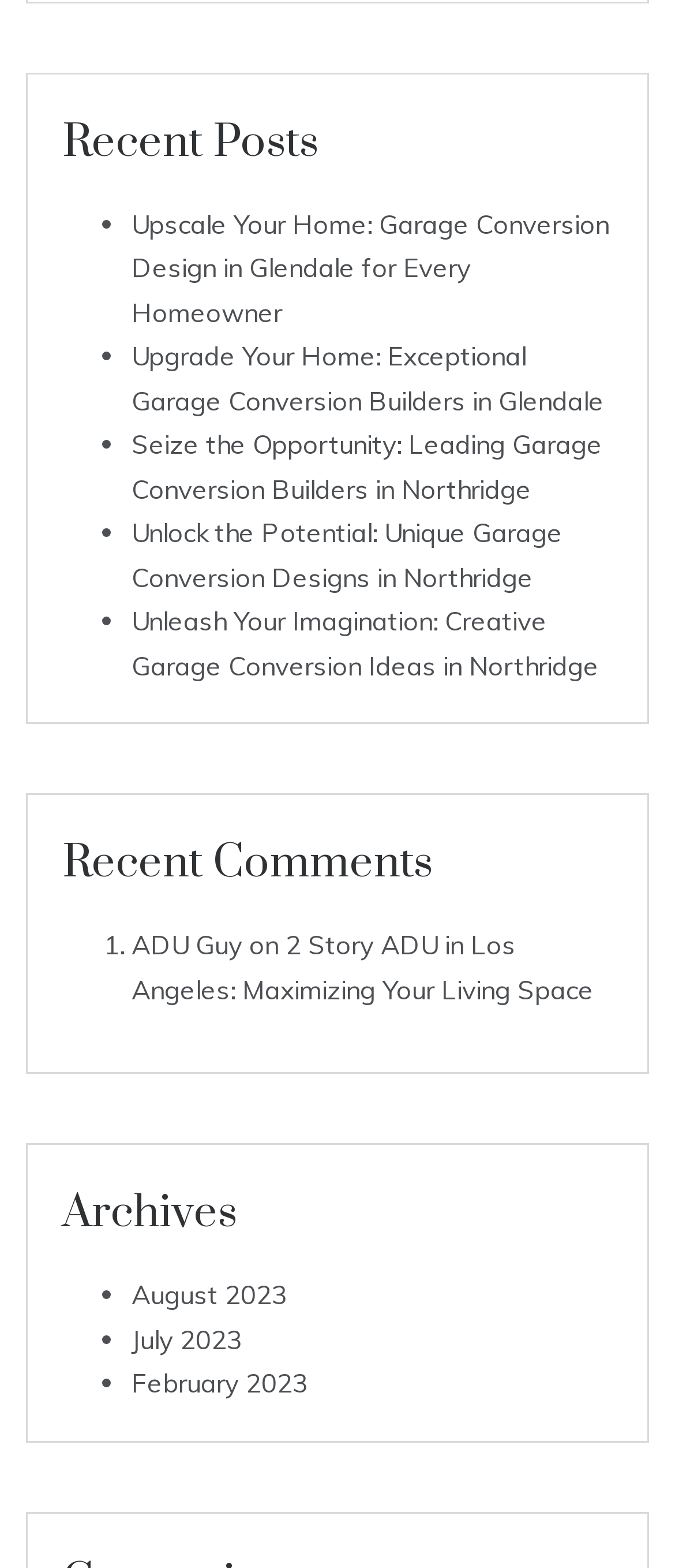Using the element description: "ADU Guy", determine the bounding box coordinates. The coordinates should be in the format [left, top, right, bottom], with values between 0 and 1.

[0.195, 0.592, 0.359, 0.613]